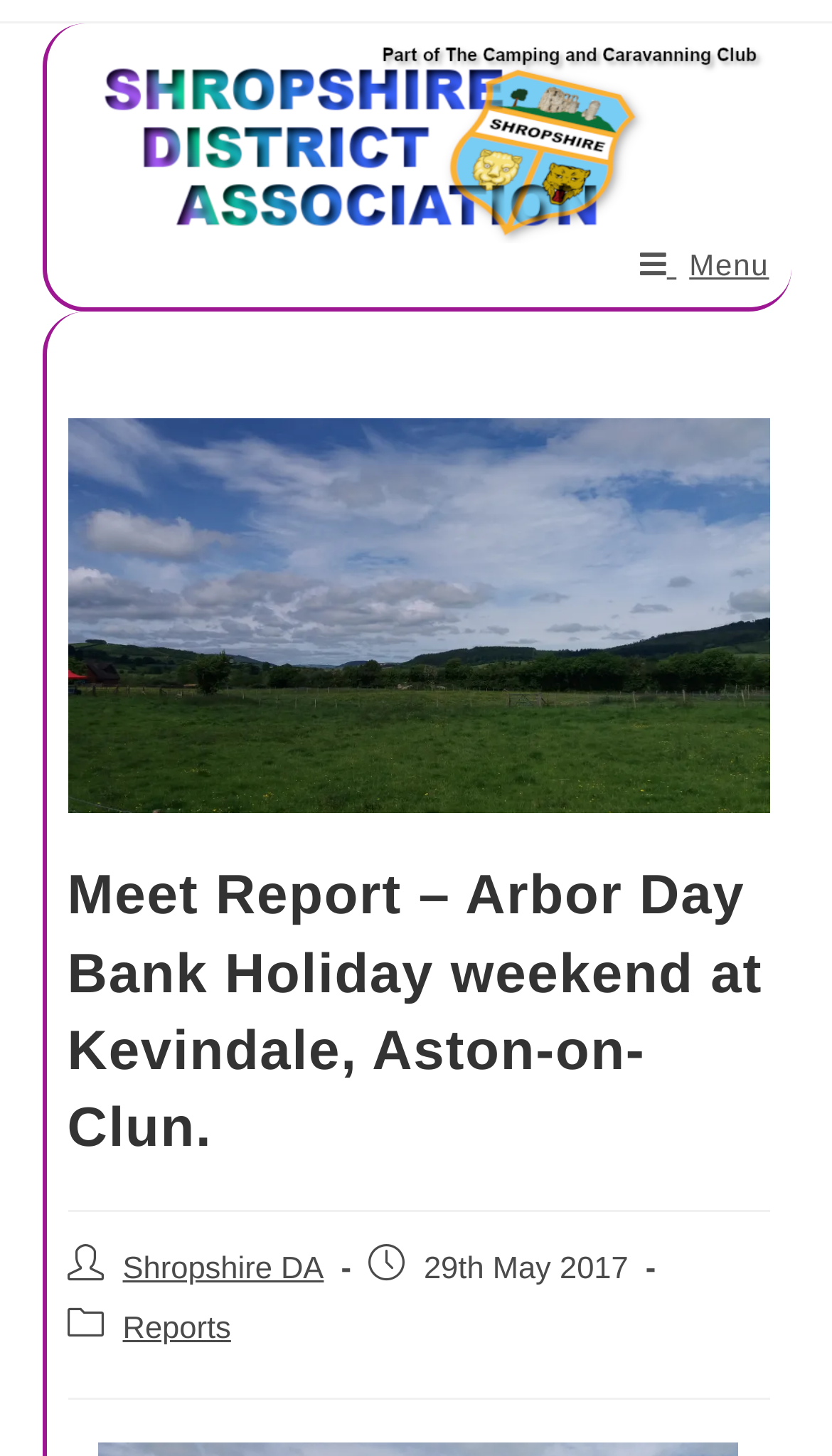Answer briefly with one word or phrase:
What is the name of the DA mentioned in the webpage?

Shropshire DA